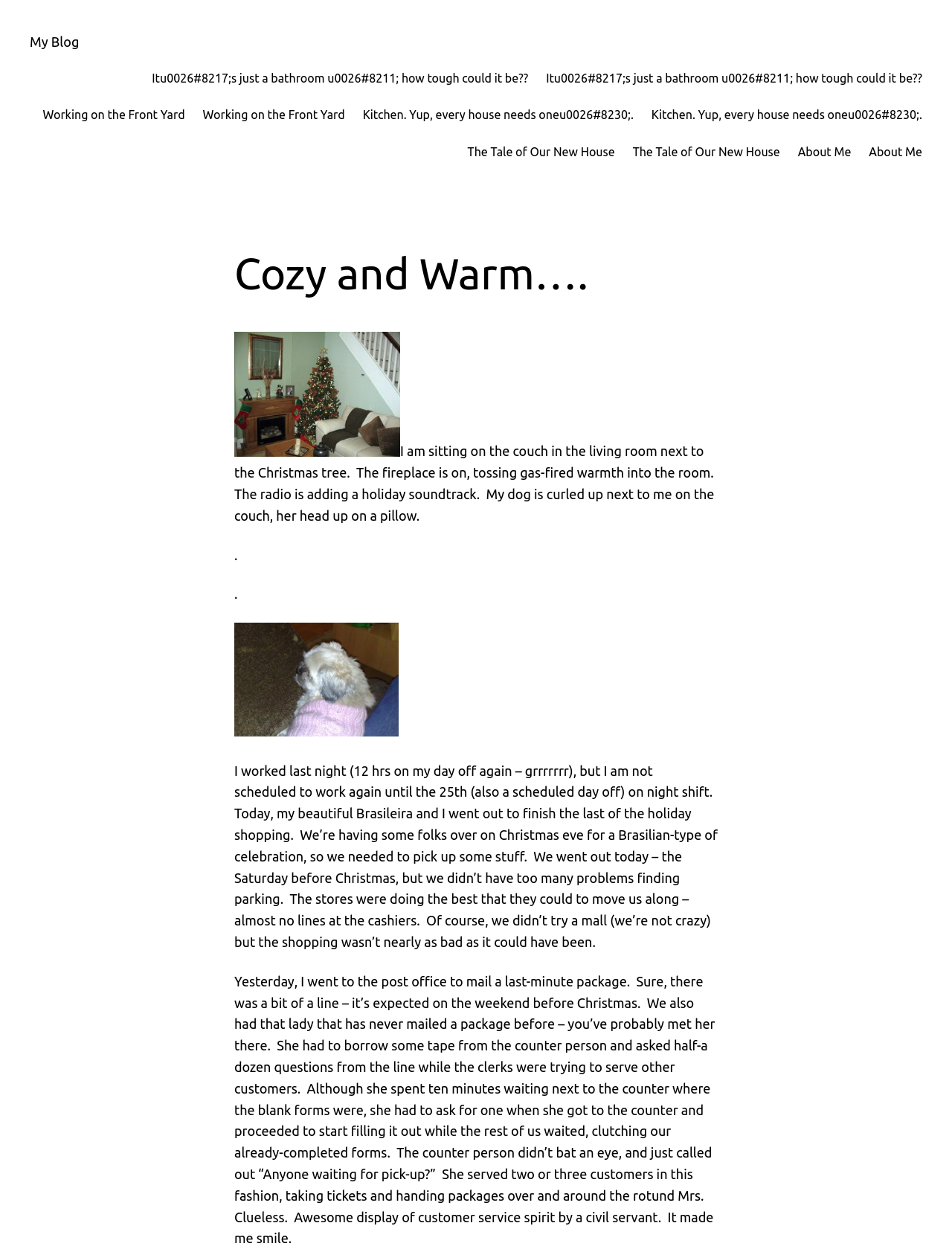Specify the bounding box coordinates of the area that needs to be clicked to achieve the following instruction: "Read 'It's just a bathroom – how tough could it be??'".

[0.16, 0.055, 0.555, 0.07]